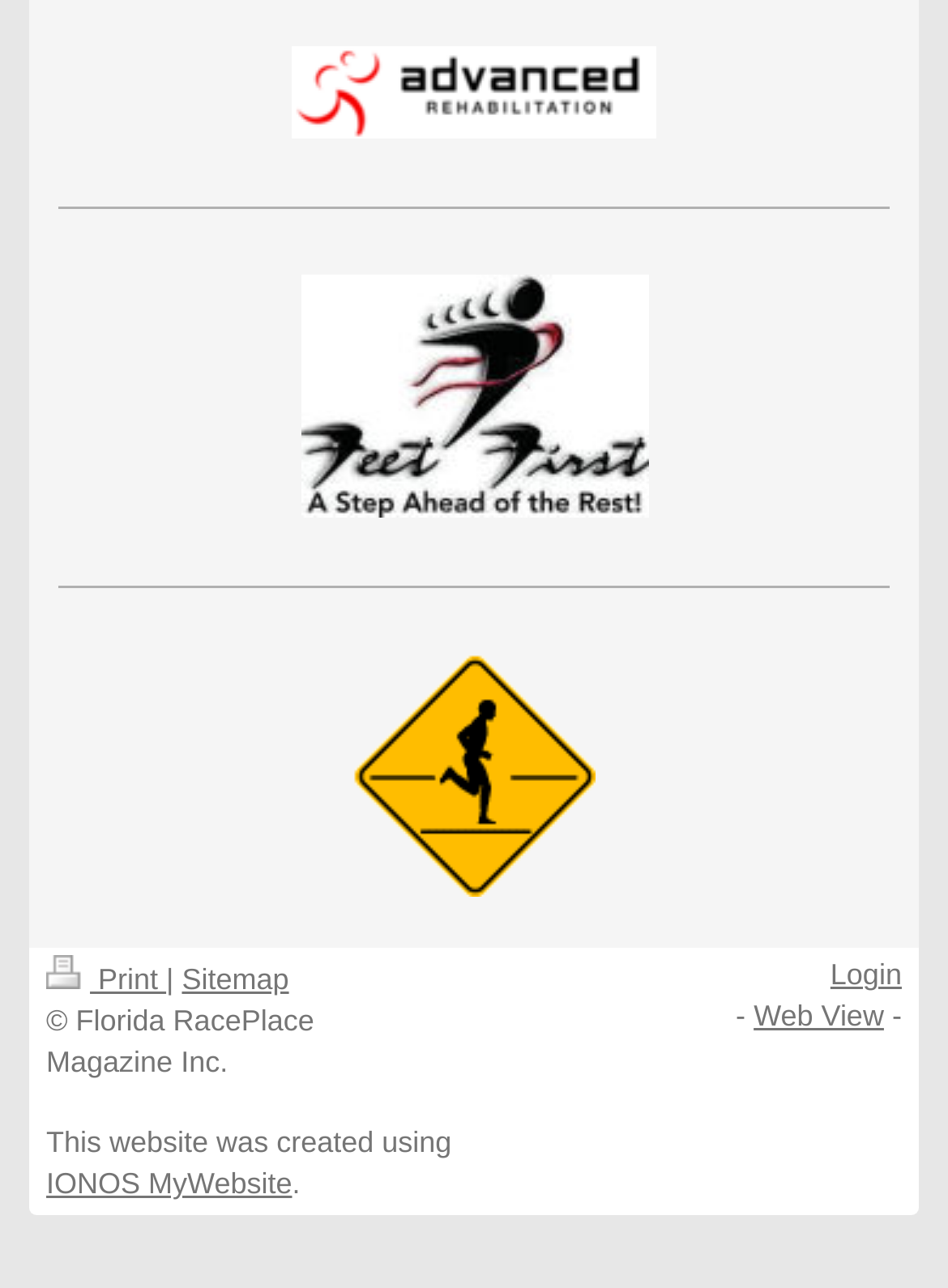Determine the bounding box coordinates in the format (top-left x, top-left y, bottom-right x, bottom-right y). Ensure all values are floating point numbers between 0 and 1. Identify the bounding box of the UI element described by: Web View

[0.795, 0.776, 0.932, 0.802]